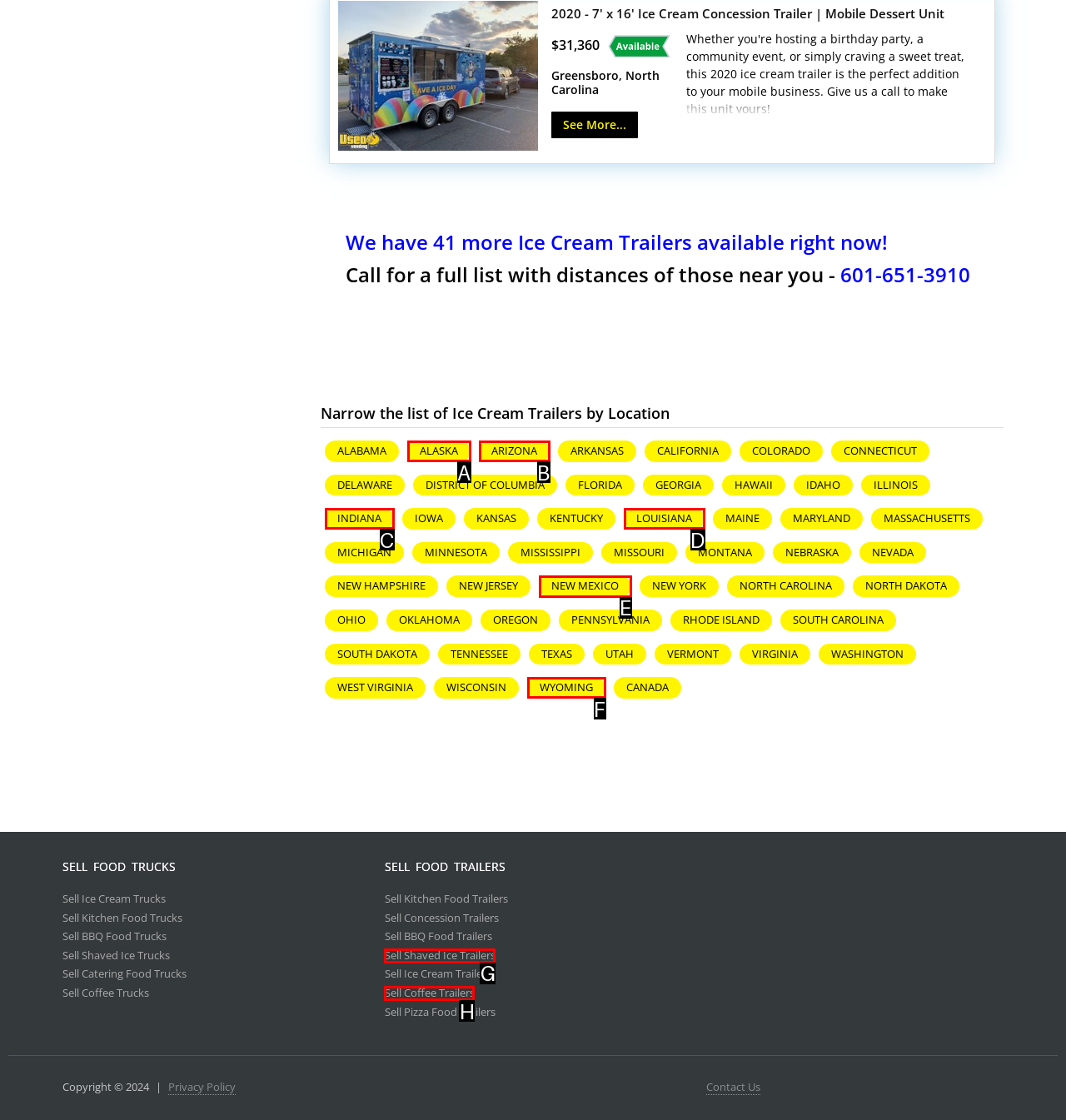Determine the option that aligns with this description: Sell Coffee Trailers
Reply with the option's letter directly.

H